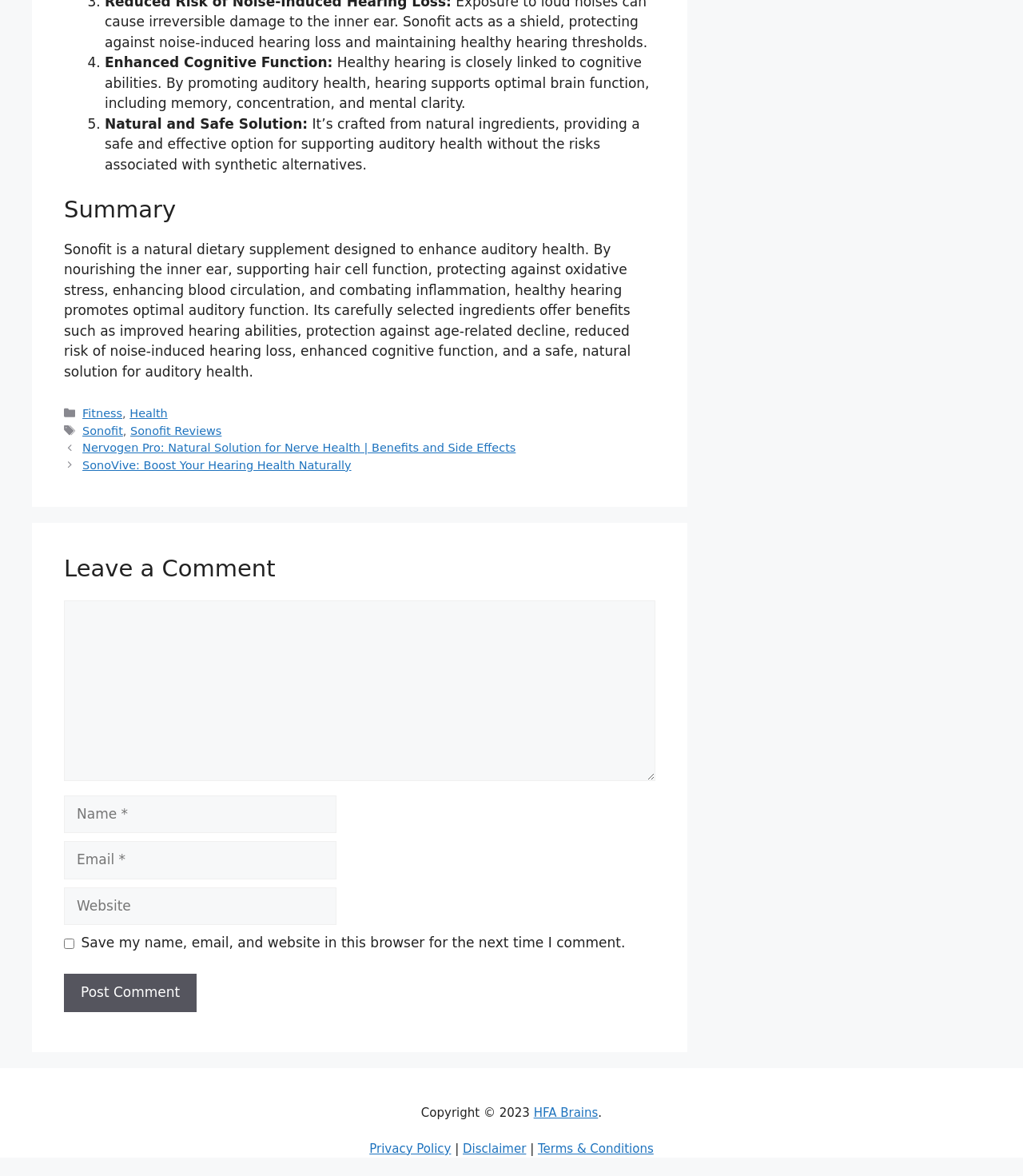Please determine the bounding box coordinates of the section I need to click to accomplish this instruction: "Enter your name in the 'Name' field".

[0.062, 0.676, 0.329, 0.709]